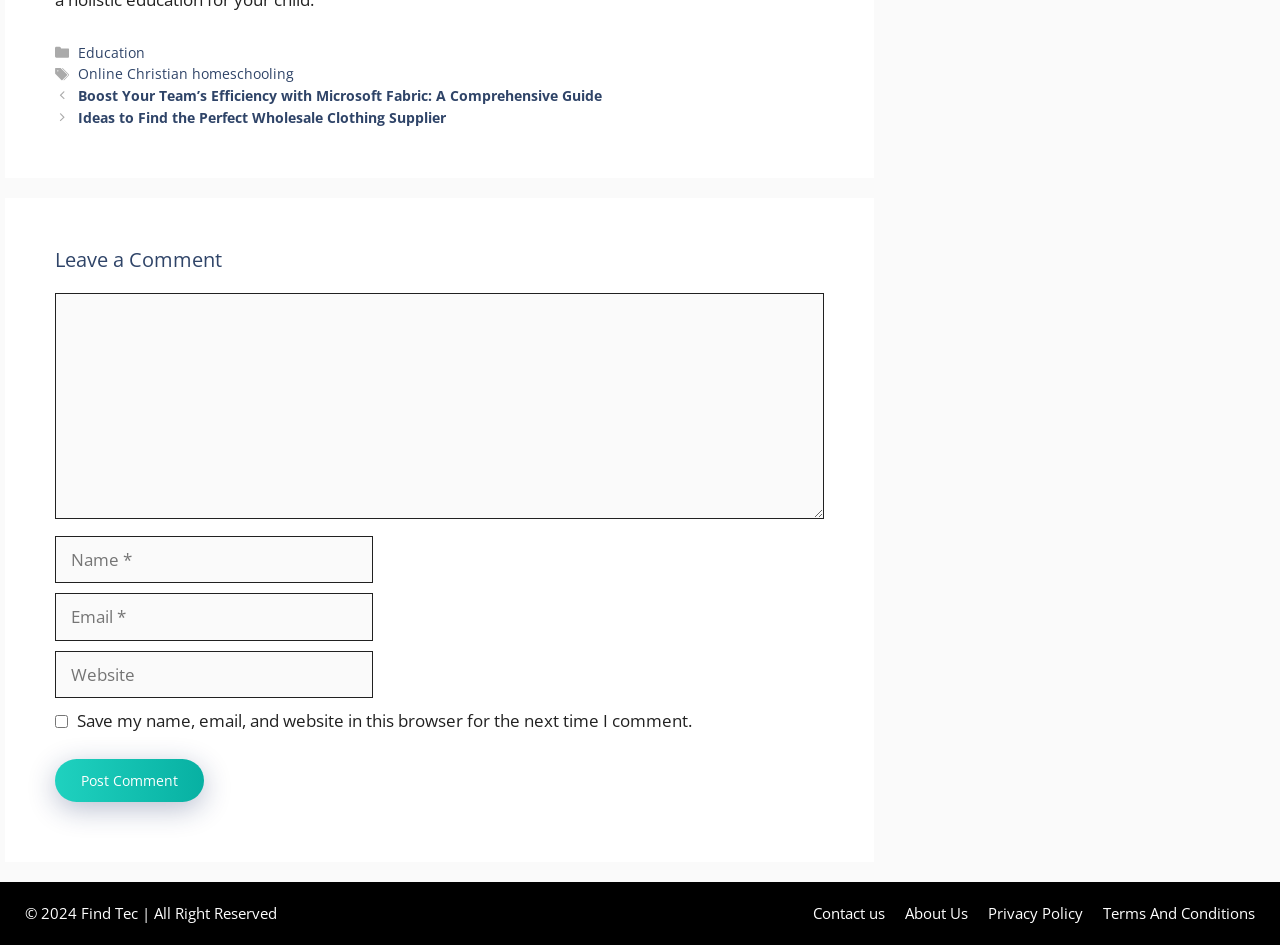Using the information in the image, could you please answer the following question in detail:
What is the category of the first post?

I found the category by looking at the footer section where it says 'Categories' and then finding the link 'Education' which is a category.